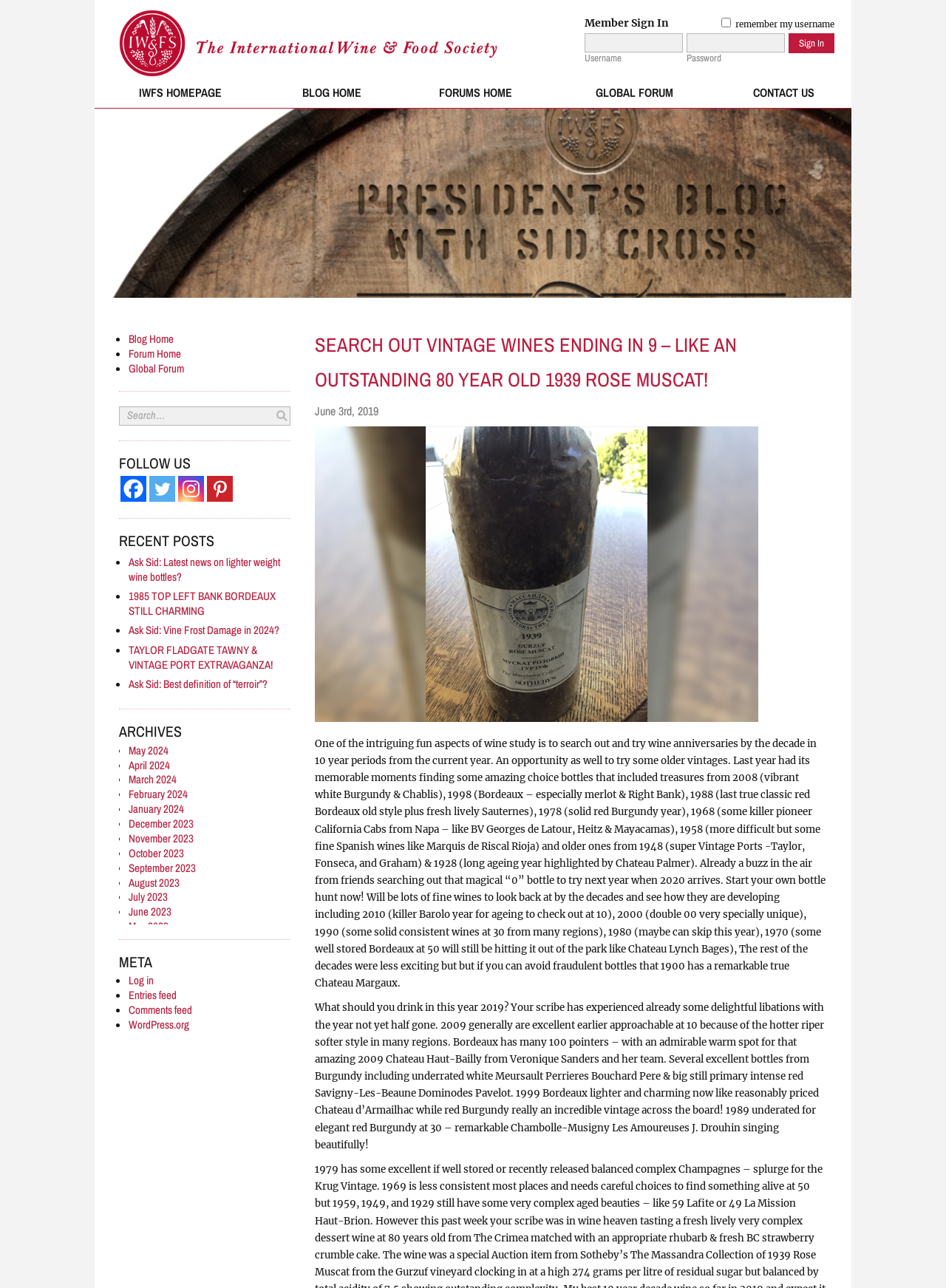Please answer the following question using a single word or phrase: 
What is the purpose of the 'Sign In' button?

To log in